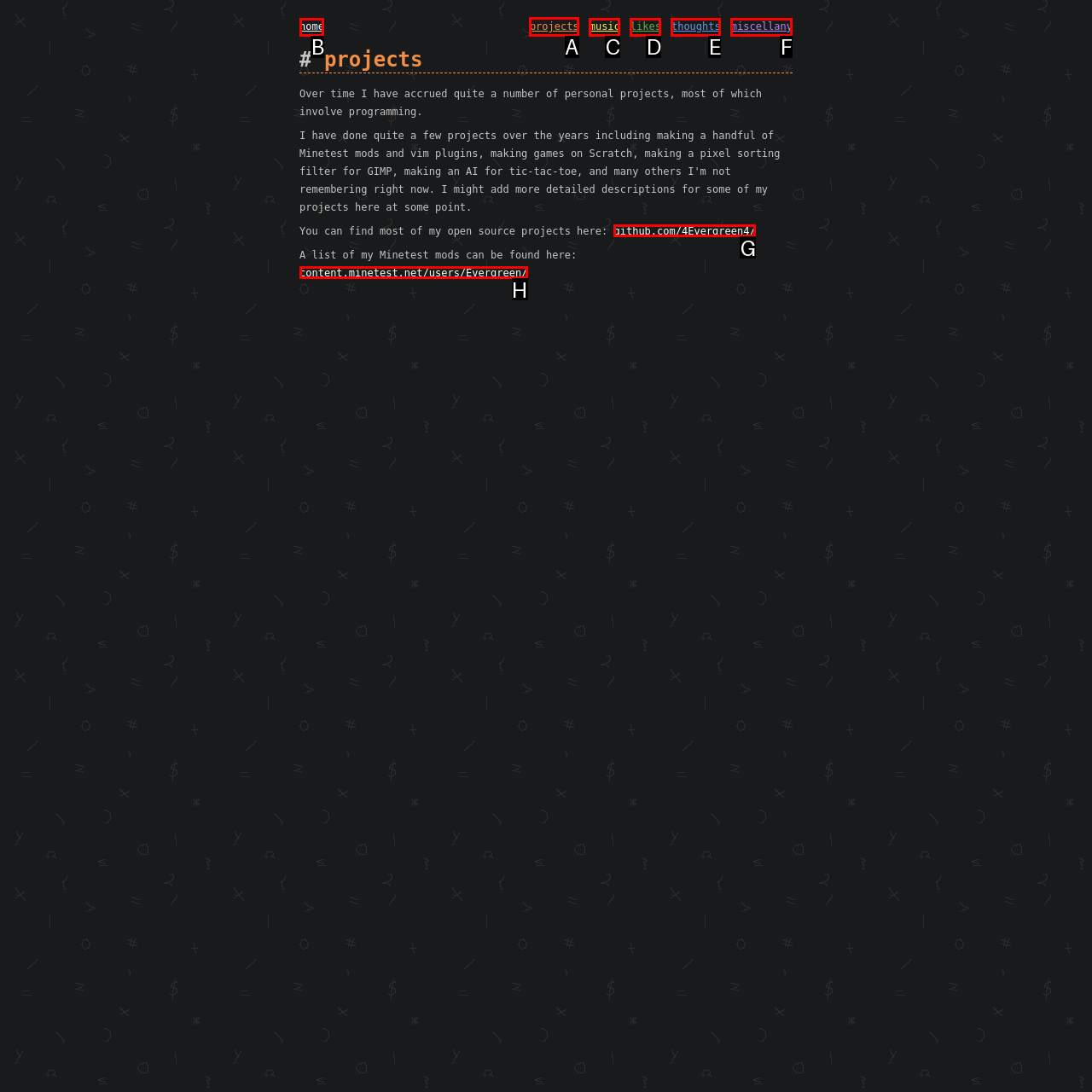To complete the instruction: view projects, which HTML element should be clicked?
Respond with the option's letter from the provided choices.

A